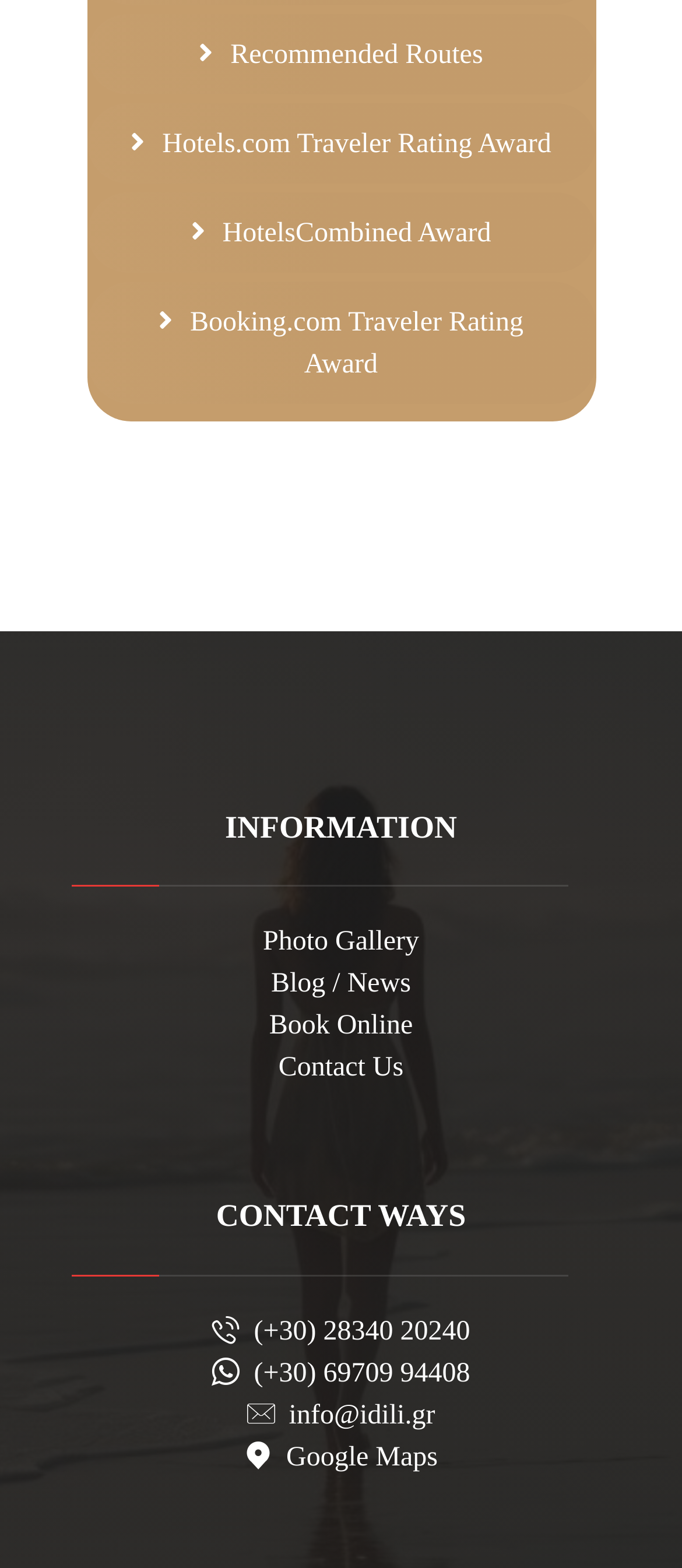Please specify the bounding box coordinates of the clickable region necessary for completing the following instruction: "Open Google Maps". The coordinates must consist of four float numbers between 0 and 1, i.e., [left, top, right, bottom].

[0.358, 0.92, 0.642, 0.938]